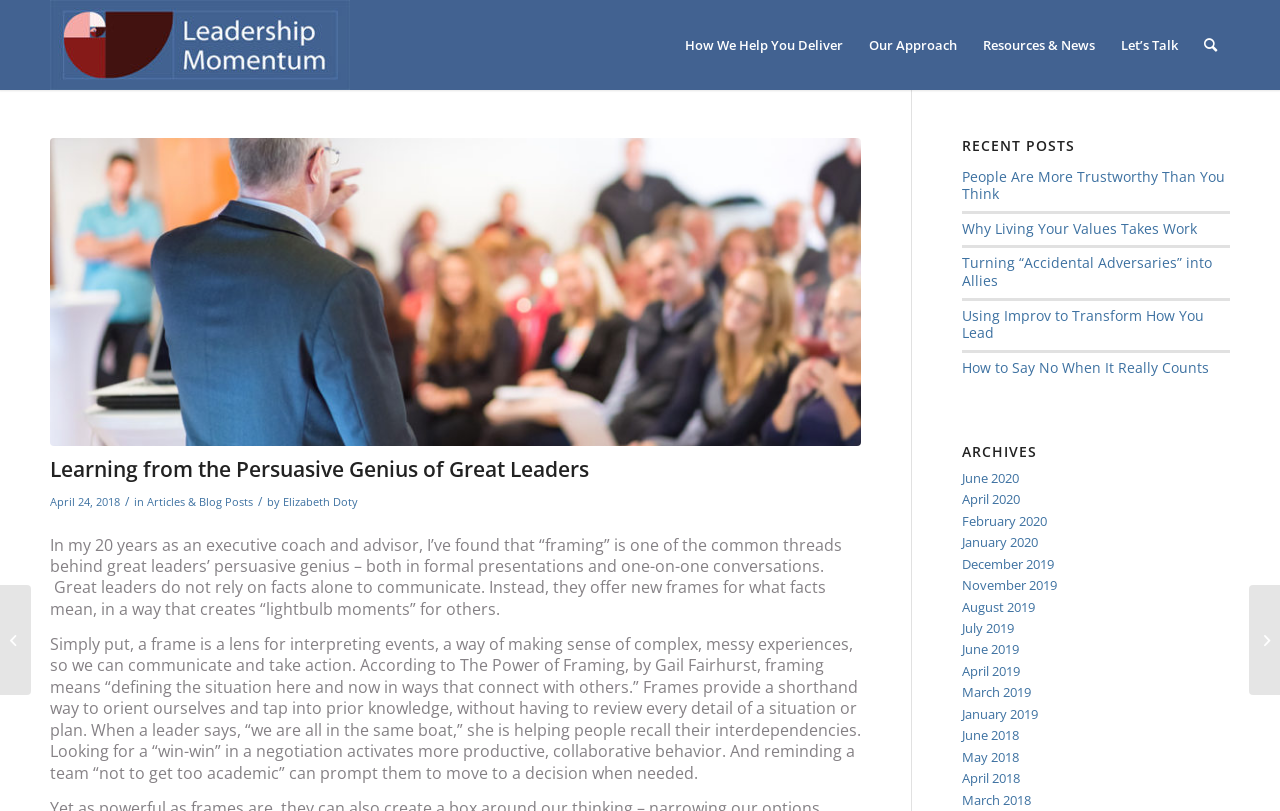Kindly determine the bounding box coordinates for the area that needs to be clicked to execute this instruction: "Go to 'April 2018' archives".

[0.752, 0.948, 0.797, 0.97]